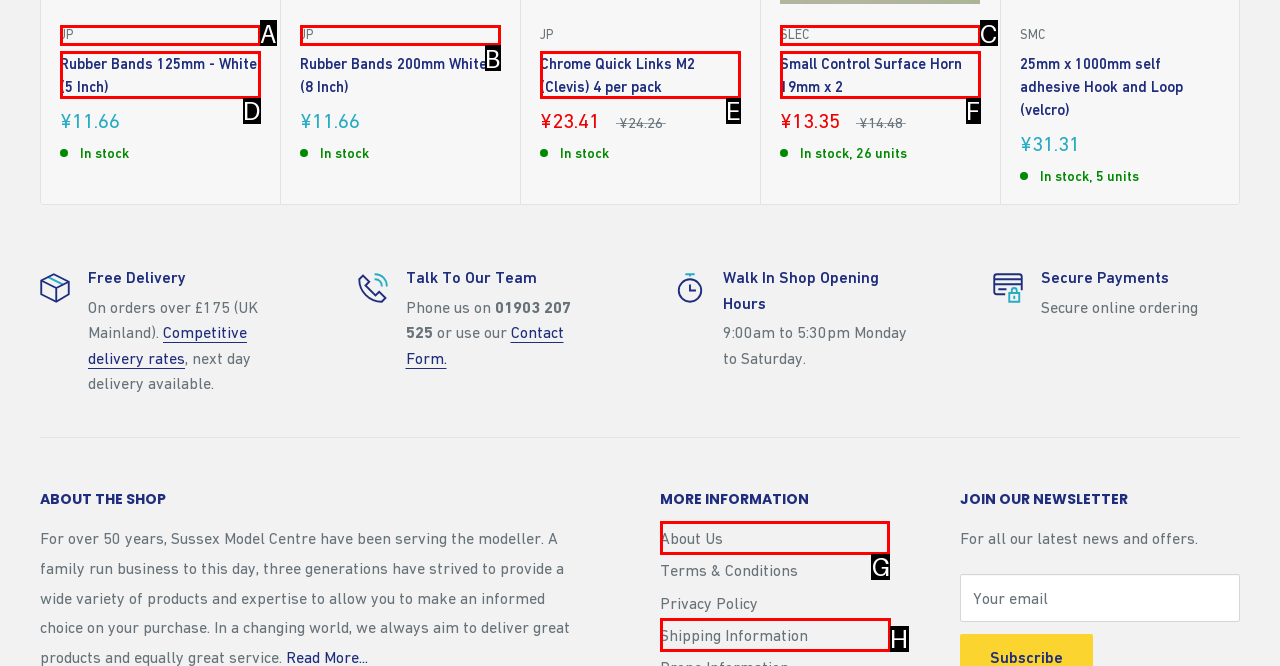Which HTML element should be clicked to fulfill the following task: Click the 'About Us' link?
Reply with the letter of the appropriate option from the choices given.

G